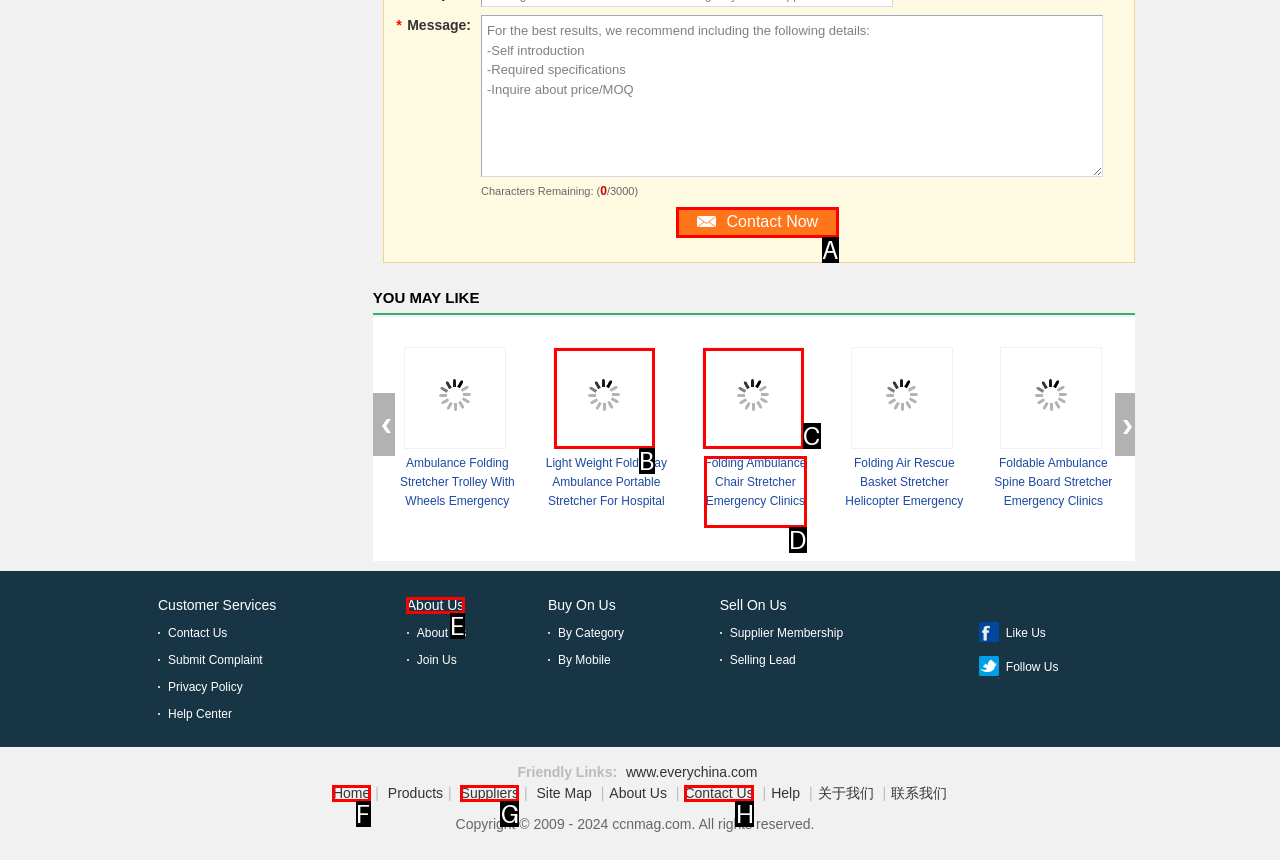Identify the HTML element that best fits the description: Home. Respond with the letter of the corresponding element.

F